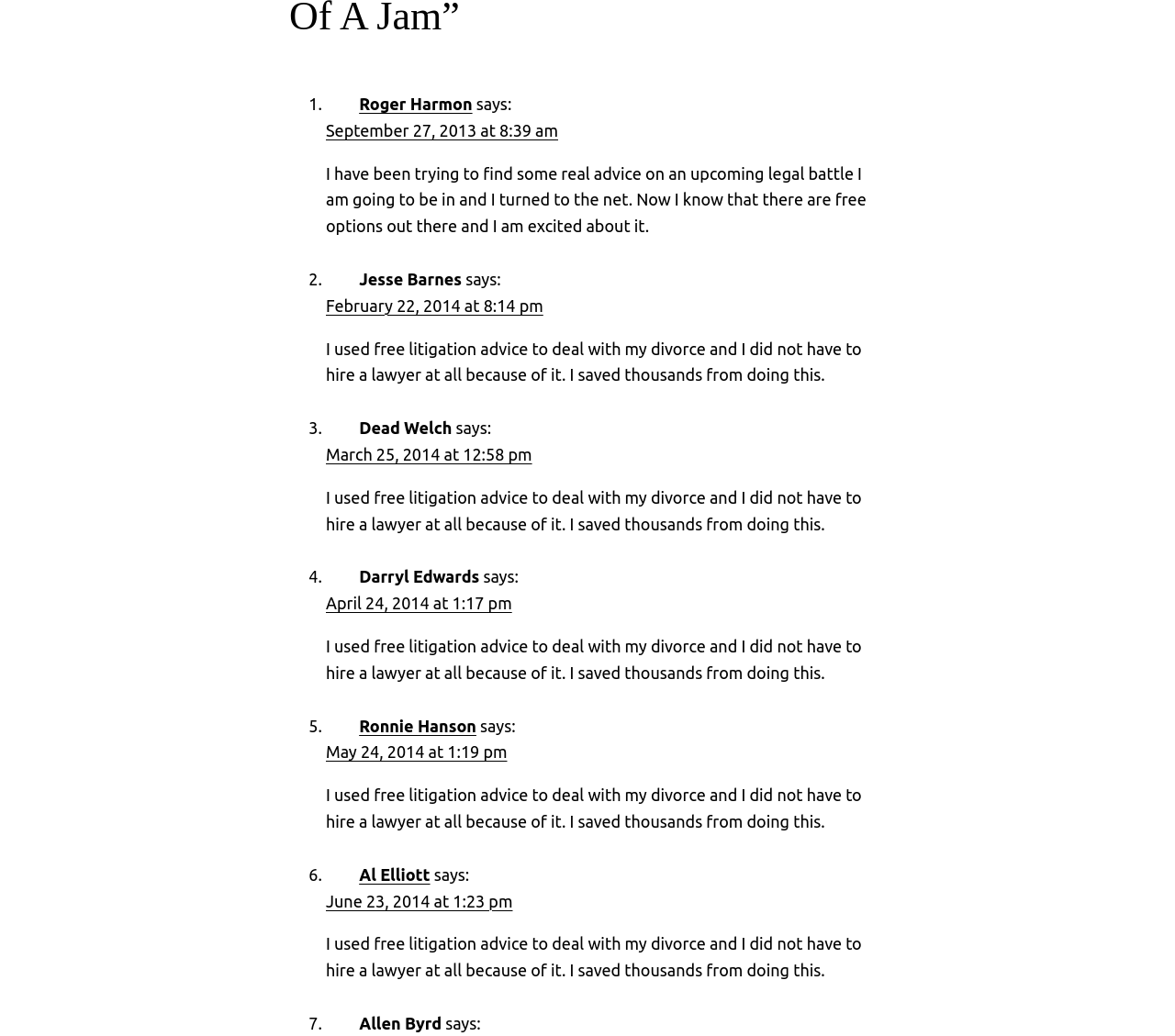Locate the UI element described by Raise a request or bug and provide its bounding box coordinates. Use the format (top-left x, top-left y, bottom-right x, bottom-right y) with all values as floating point numbers between 0 and 1.

None